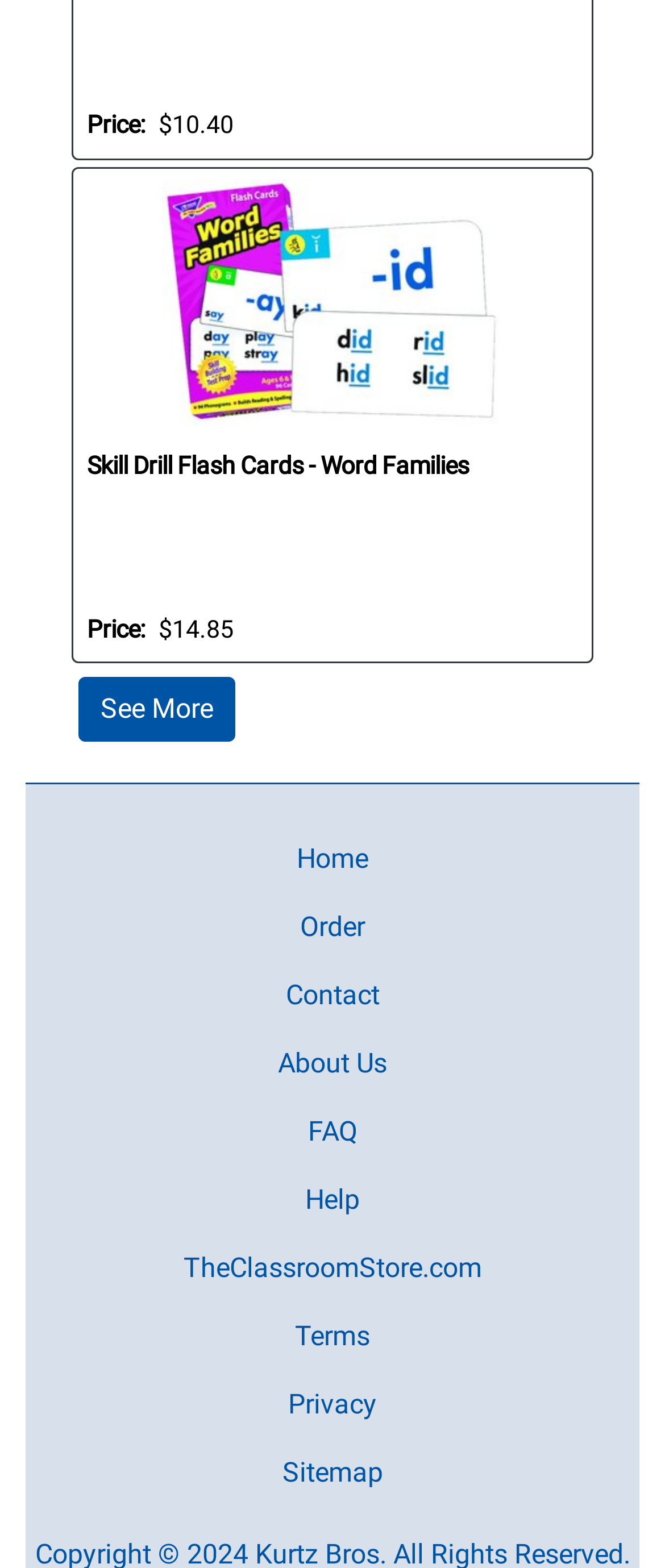Please answer the following question using a single word or phrase: 
What is the price of the Skill Drill Flash Cards?

$14.85